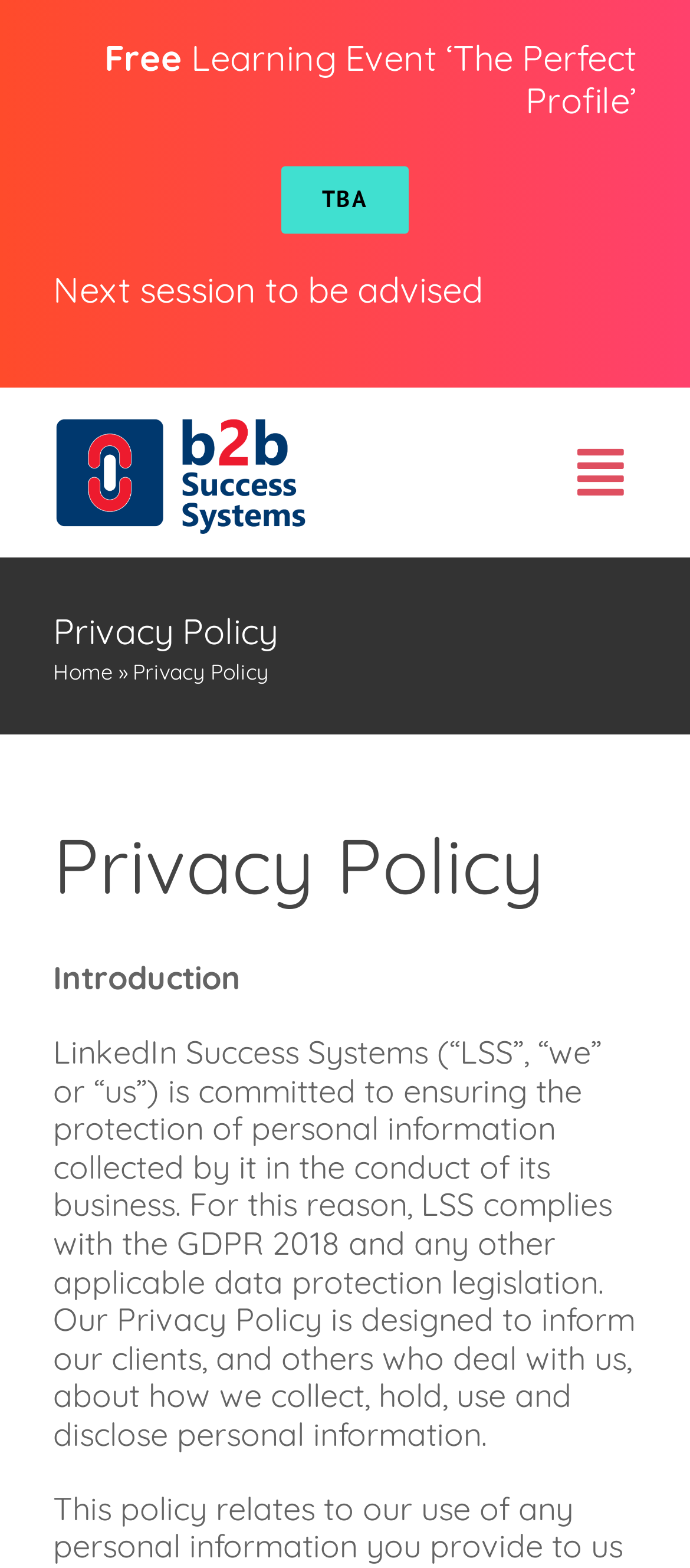Generate a thorough caption that explains the contents of the webpage.

This webpage is about the Privacy Policy of LinkedIn Success Systems (LSS). At the top left, there is a logo of B2B Success Systems, accompanied by a navigation menu button. To the right of the logo, there is a link to the "Teams" page. Below the logo, there is a heading that reads "Privacy Policy" in a prominent font.

On the top right, there is a learning event promotion with a static text "Free" and "Learning Event ‘The Perfect Profile’". Below this promotion, there is a link to "TBA" and a static text "Next session to be advised".

The main content of the page starts with an introduction to the Privacy Policy, which explains that LSS is committed to ensuring the protection of personal information collected in the conduct of its business. The policy complies with the GDPR 2018 and other applicable data protection legislation. The text is divided into paragraphs, providing detailed information on how LSS collects, holds, uses, and discloses personal information.

On the left side of the page, there is a menu with links to various pages, including "eLearning White Labels", "Specialist Training", "Sales Navigator", "Company Page", "News", and "CONTACT". Some of these links have submenus, such as "Specialist Training" which has a submenu with a link to "Sales Navigator".